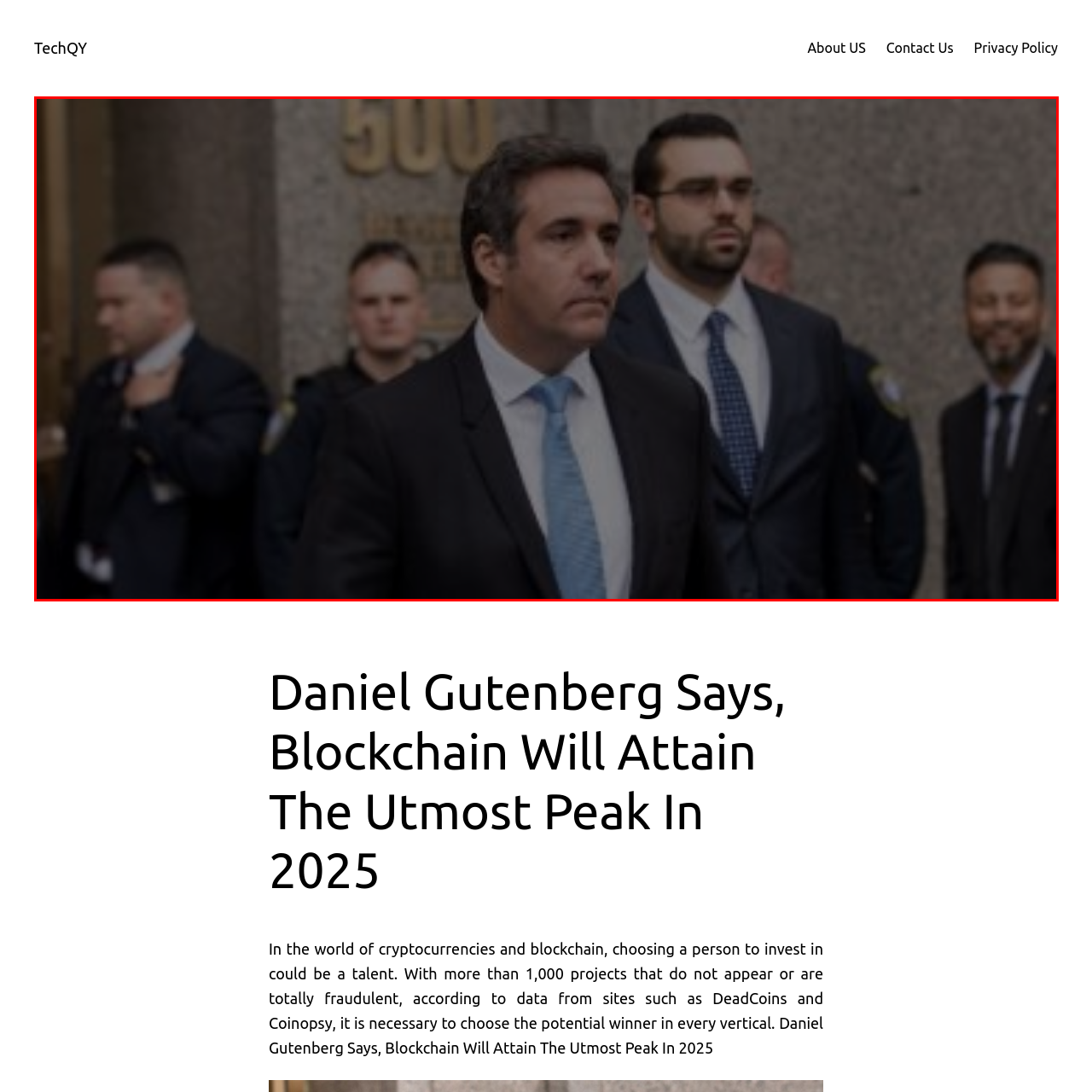Craft a comprehensive description of the image located inside the red boundary.

The image features a solemn scene outside a building, capturing the moment when a man, dressed in a tailored black suit with a light blue tie, walks past a group of security personnel and associates. He appears to be deep in thought or reflection, accompanied by a close associate in a dark suit and glasses. In the background, the imposing façade of the building displays the number 500, hinting at a significant location, possibly related to legal or governmental matters. The atmosphere suggests a moment of tension or importance, possibly linked to upcoming events or legal proceedings. This image relates to a discussion around blockchain technology, as highlighted by the accompanying text about Daniel Gutenberg's prediction regarding its peak performance in 2025, further emphasizing the intersection of technology and significant public figures.